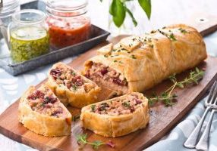Detail everything you observe in the image.

This appetizing image features a delectable picnic slice, showcasing a beautifully golden, flaky pastry layered with a savory filling. The dish is elegantly sliced, revealing its rich interior, which appears to be filled with a mix of meat and perhaps herbs or fruits, accented with flecks of seasoning. The picnic slice is served on a rustic wooden board, surrounded by small jars of colorful condiments, suggesting a perfect accompaniment of sauces. Fresh herbs, likely thyme, are scattered on top and around the presentation, adding a touch of freshness. The entire arrangement hints at a festive atmosphere, ideal for shared outdoor dining or a casual gathering.